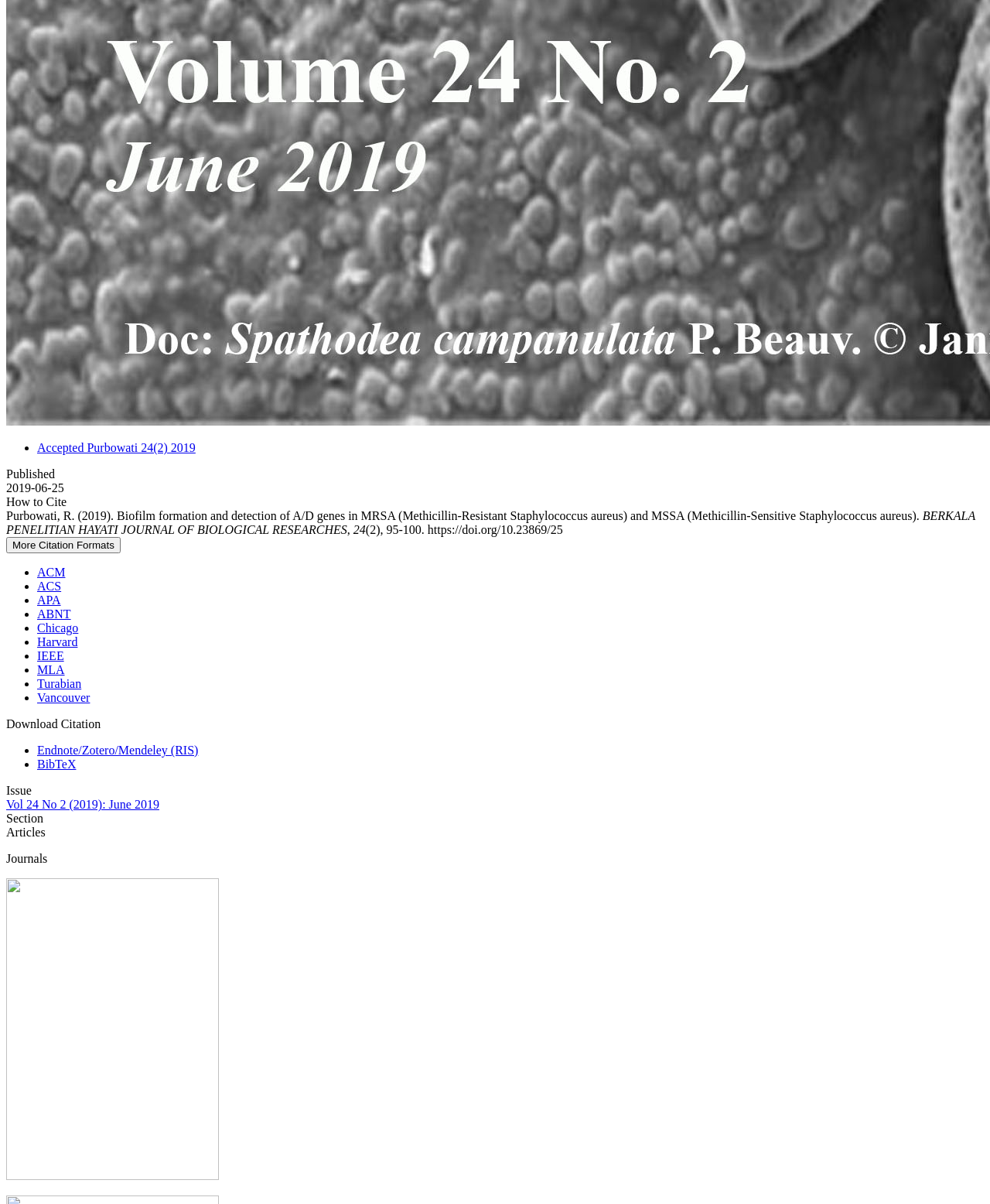Please specify the bounding box coordinates of the clickable region necessary for completing the following instruction: "Go to the 'Journals' section". The coordinates must consist of four float numbers between 0 and 1, i.e., [left, top, right, bottom].

[0.006, 0.708, 0.048, 0.719]